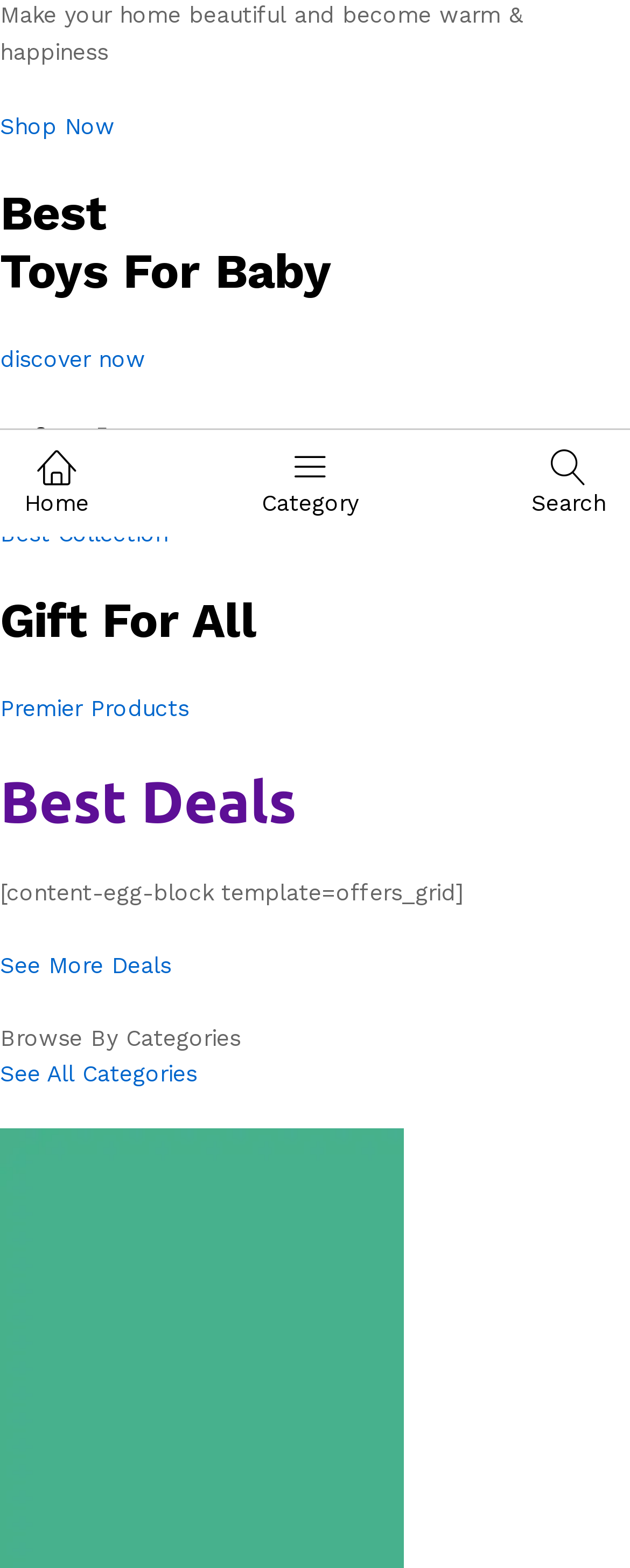Please provide the bounding box coordinates in the format (top-left x, top-left y, bottom-right x, bottom-right y). Remember, all values are floating point numbers between 0 and 1. What is the bounding box coordinate of the region described as: parent_node: Amazon Discount Store

[0.882, 0.211, 0.974, 0.27]